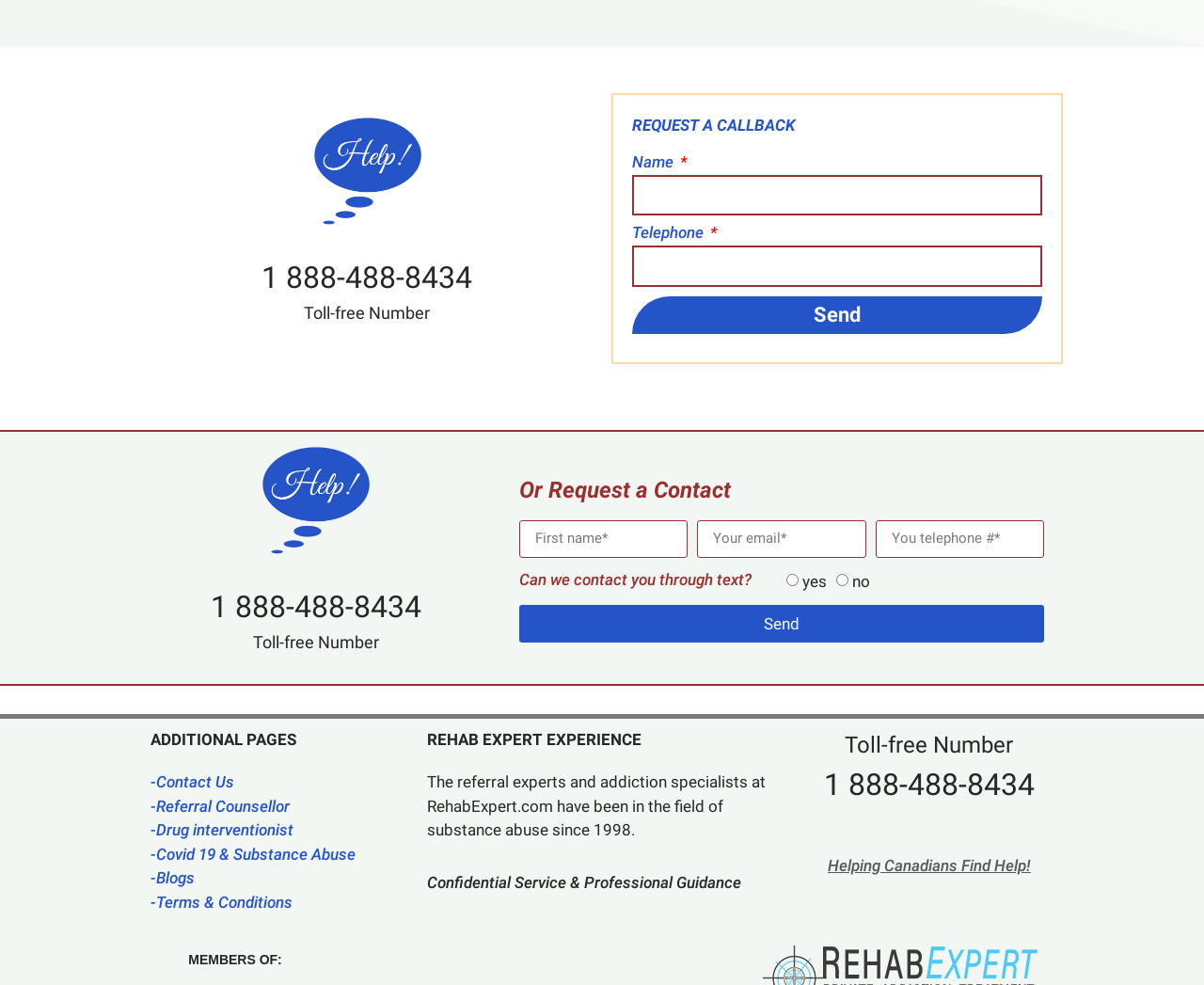Kindly determine the bounding box coordinates for the clickable area to achieve the given instruction: "Click the 'Contact Us' link".

[0.125, 0.784, 0.195, 0.803]